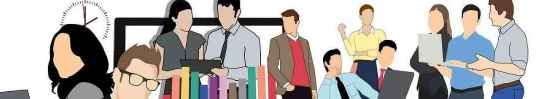Respond to the following question using a concise word or phrase: 
What is symbolized by the clock on the wall?

Time management